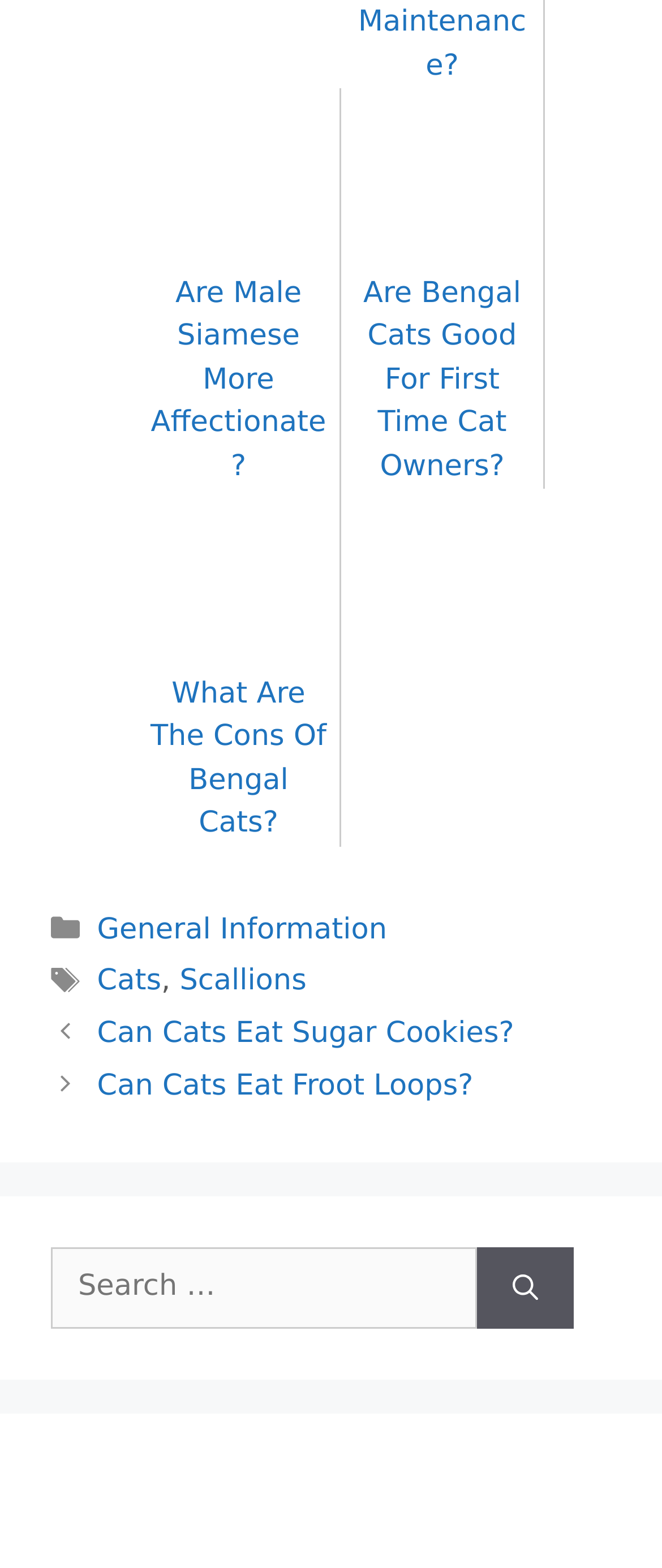Respond to the question below with a concise word or phrase:
How many navigation links are under 'Posts'?

2